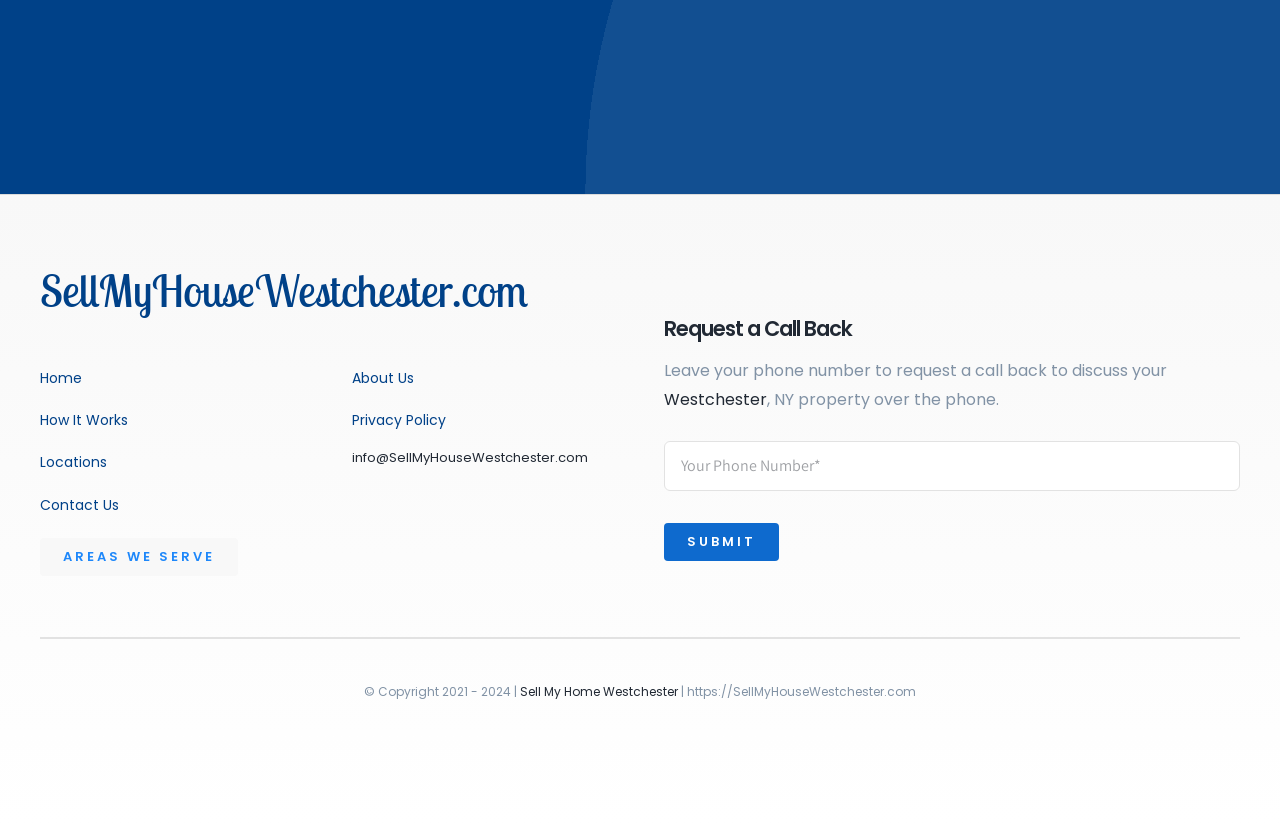What is the copyright year range mentioned on the page?
Can you provide an in-depth and detailed response to the question?

The copyright year range is mentioned at the bottom of the page, in the static text element that reads '© Copyright 2021 - 2024 |'.